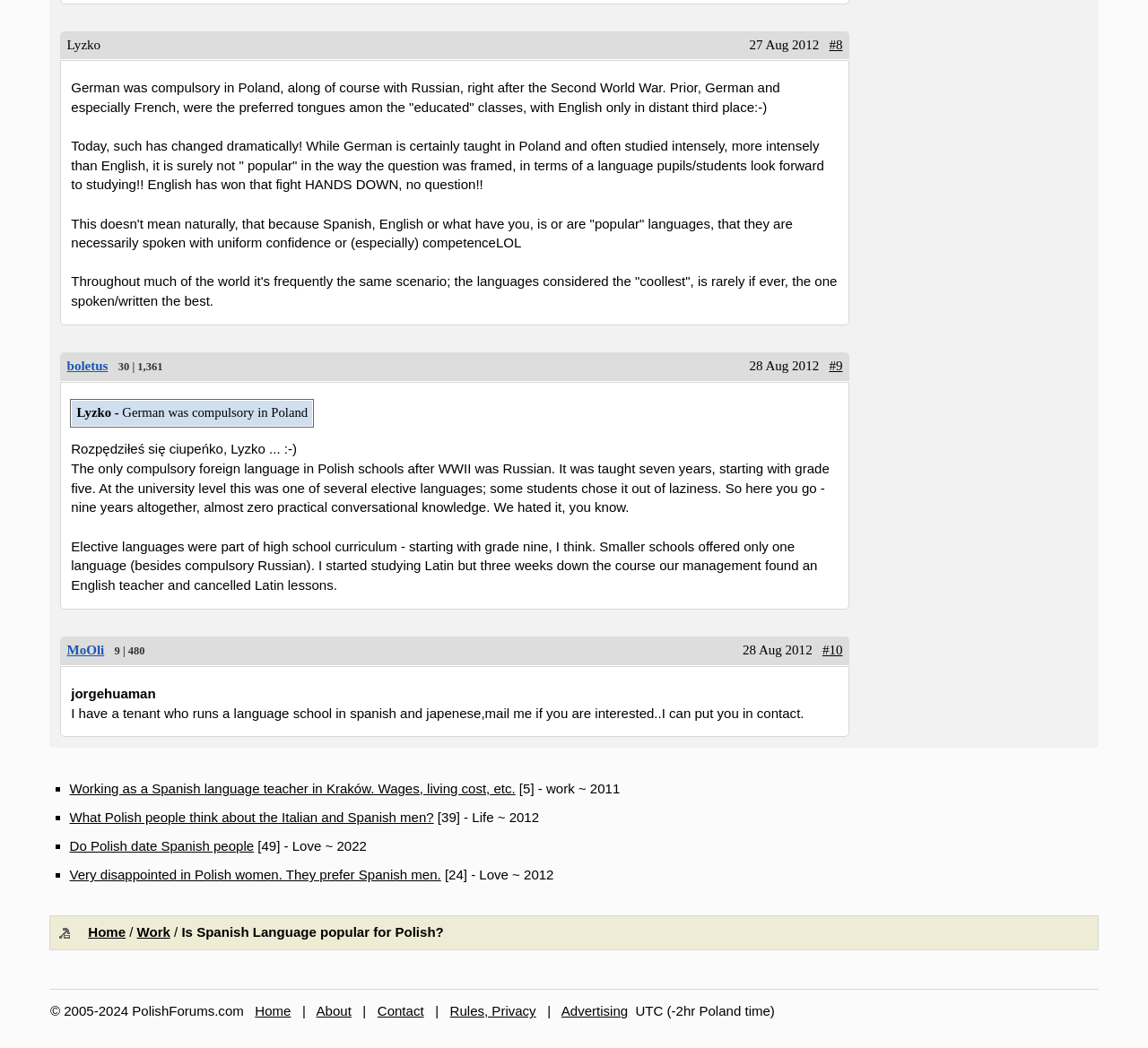Give the bounding box coordinates for the element described as: "Work".

[0.119, 0.882, 0.148, 0.897]